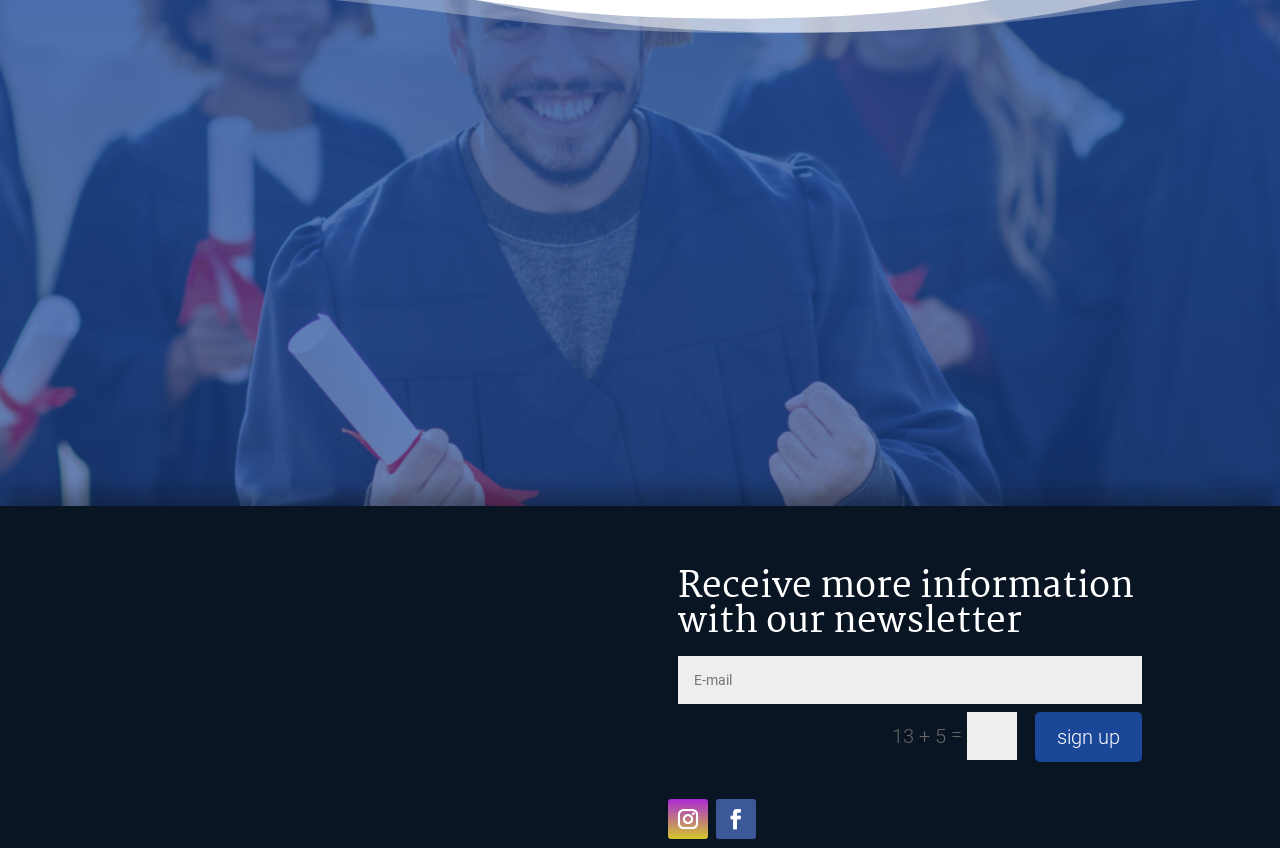What is the purpose of the 'sign up' button in the newsletter section?
Provide a detailed and extensive answer to the question.

I inferred the purpose of the 'sign up' button by its location and context, as it is placed in the 'Receive more information with our newsletter' section, suggesting that it is used to sign up for the newsletter.